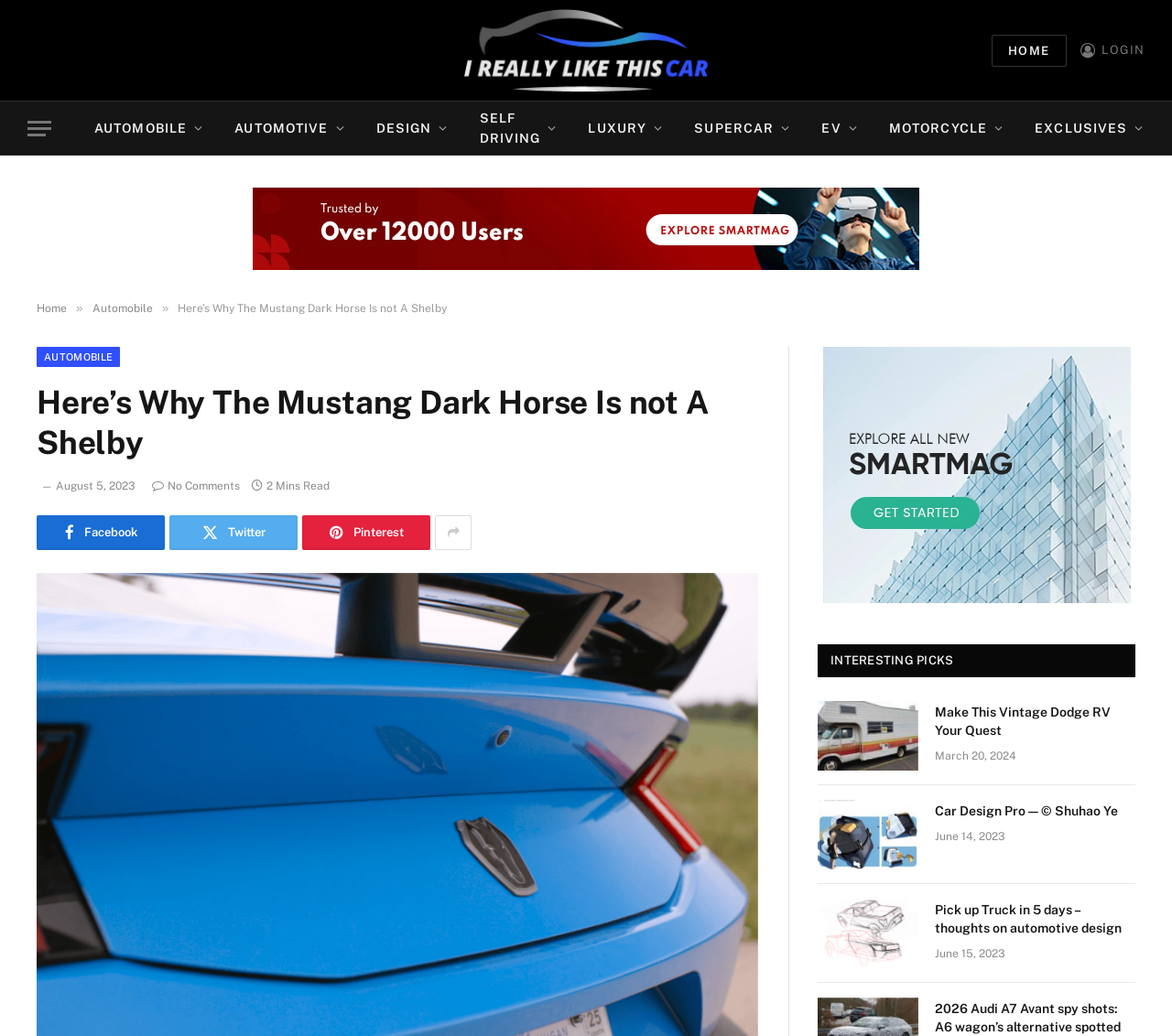Please specify the bounding box coordinates of the clickable section necessary to execute the following command: "Click on TASTINGS".

None